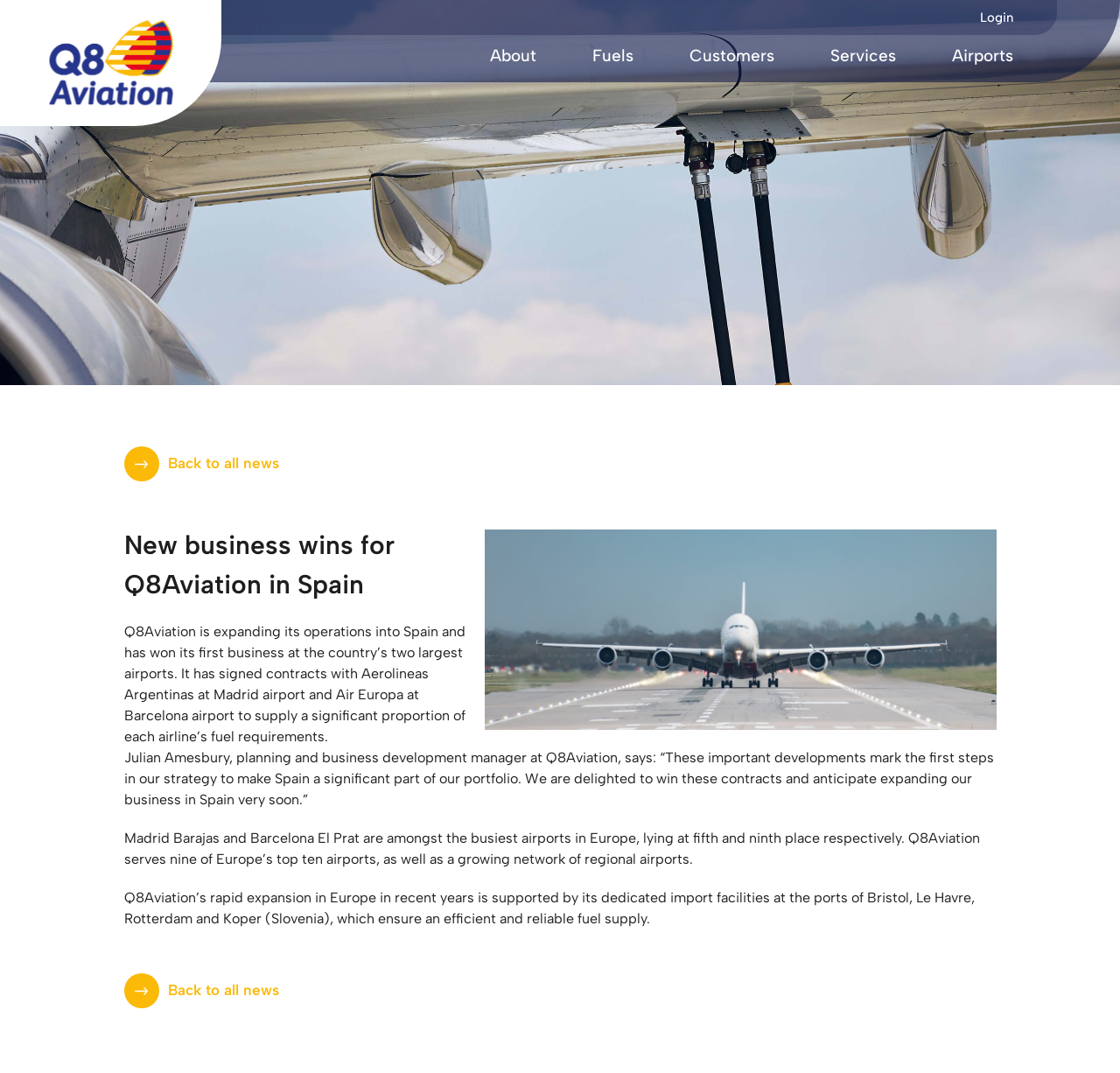Answer the question below with a single word or a brief phrase: 
What is the position of Madrid Barajas airport in the busiest airports in Europe?

5th